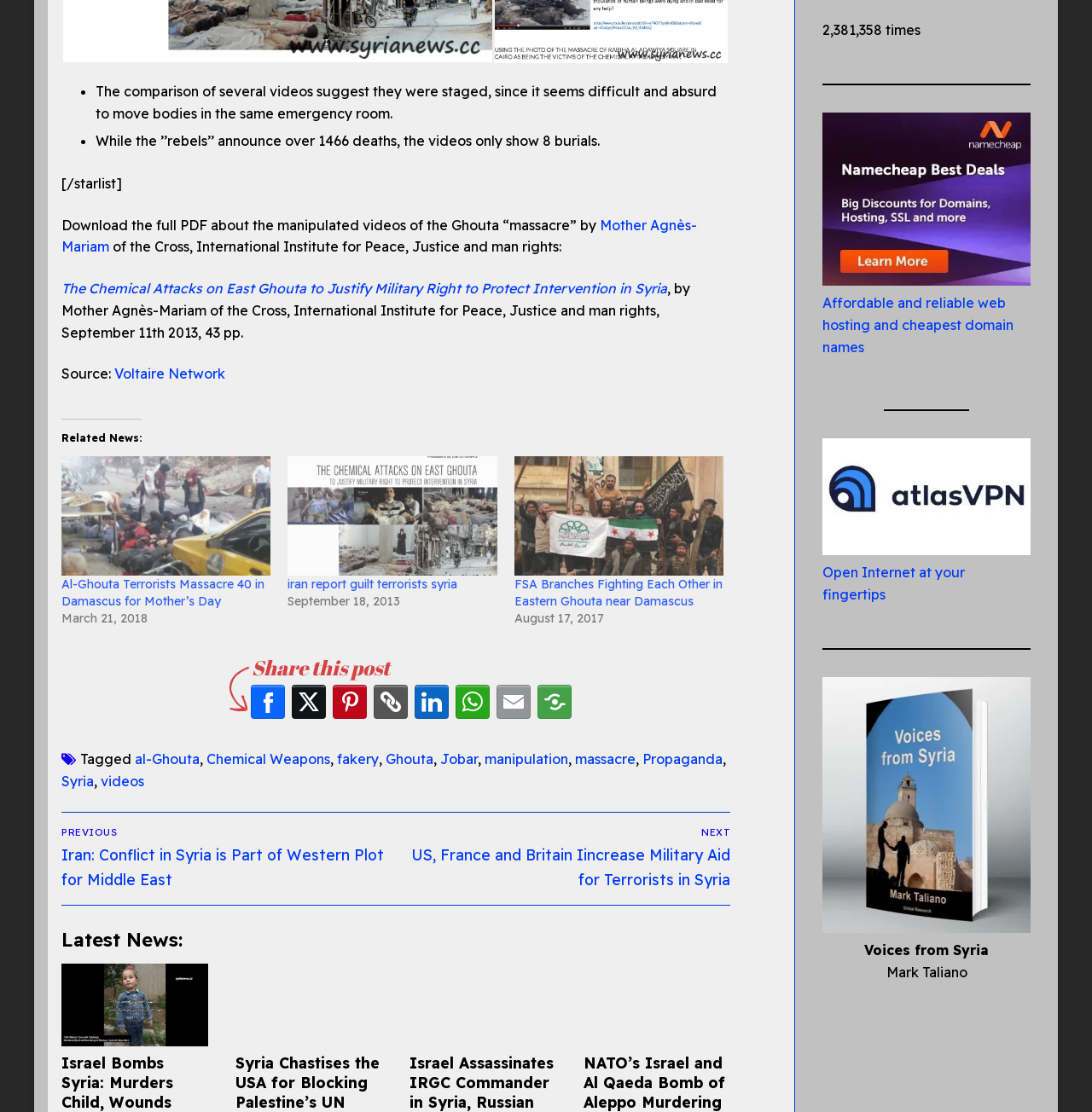Can you find the bounding box coordinates for the UI element given this description: "Open Internet at your fingertips"? Provide the coordinates as four float numbers between 0 and 1: [left, top, right, bottom].

[0.753, 0.507, 0.884, 0.542]